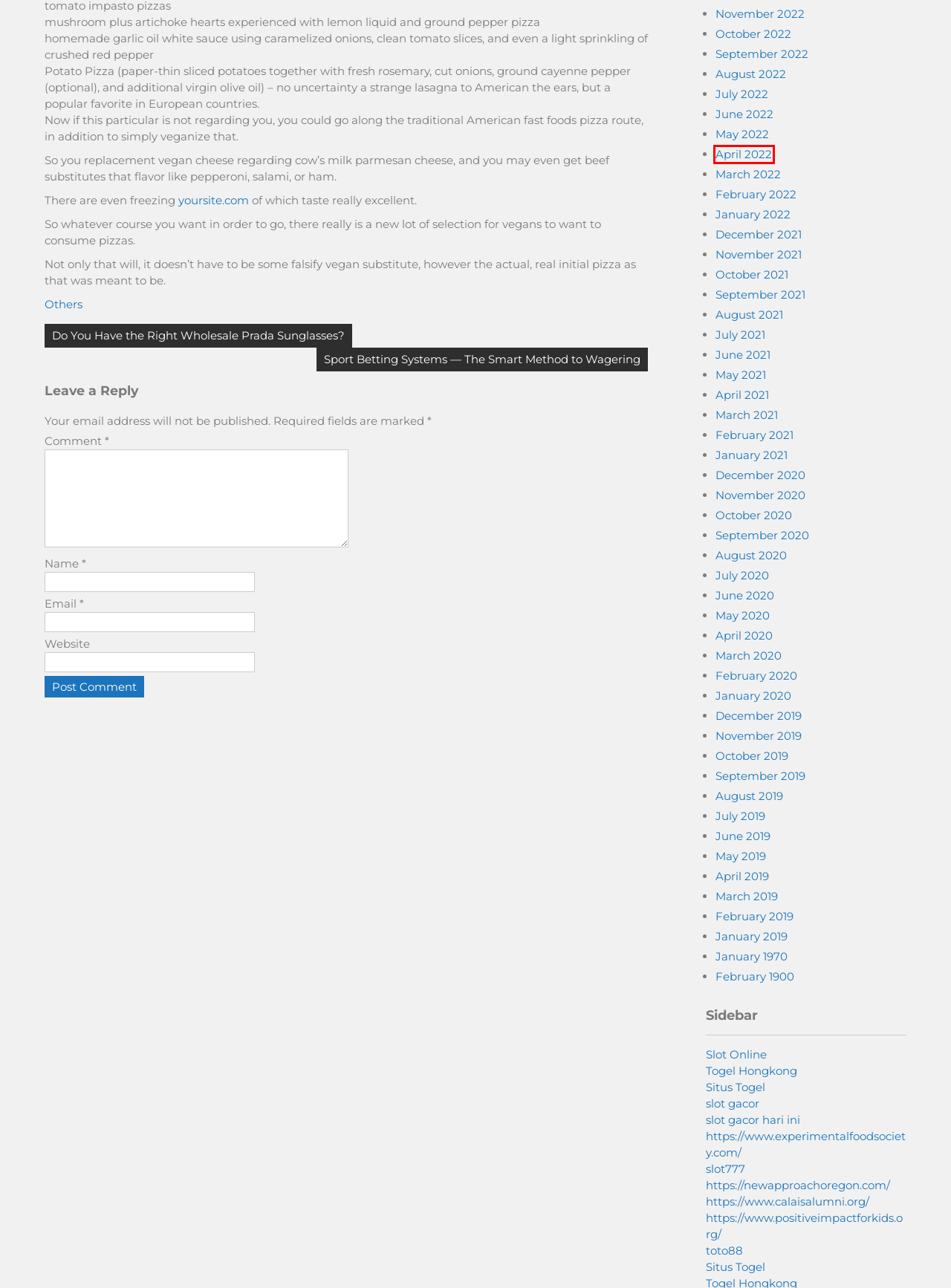Review the screenshot of a webpage that includes a red bounding box. Choose the webpage description that best matches the new webpage displayed after clicking the element within the bounding box. Here are the candidates:
A. February 1900 – Warriors-Gs
B. June 2019 – Warriors-Gs
C. April 2022 – Warriors-Gs
D. Do You Have the Right Wholesale Prada Sunglasses? – Warriors-Gs
E. WINBET138: Daftar Slot Gacor Hari Ini & Situs Slot Online Terpercaya
F. February 2021 – Warriors-Gs
G. January 2022 – Warriors-Gs
H. July 2021 – Warriors-Gs

C